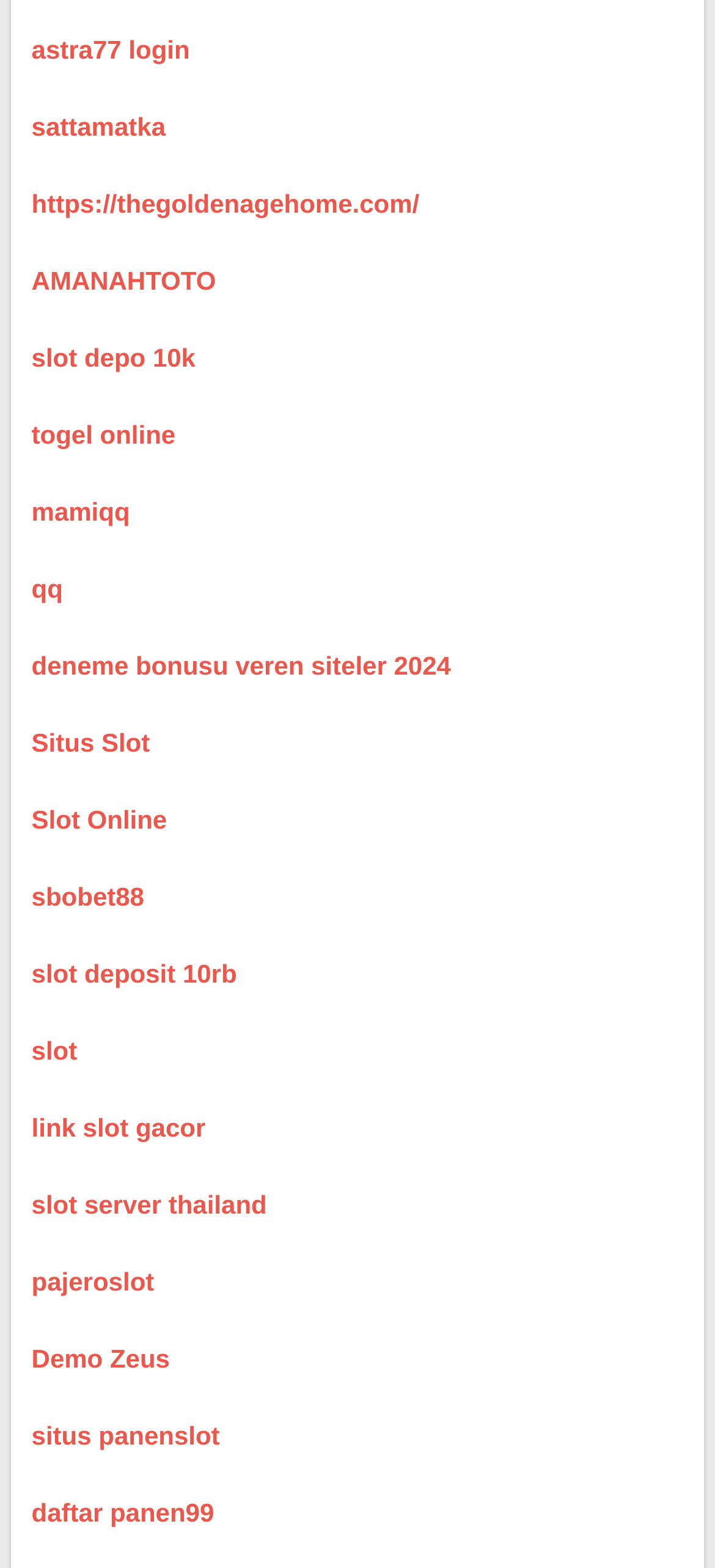What is the common theme among the linked websites?
Offer a detailed and full explanation in response to the question.

After analyzing the text of the links, I found that most of them are related to online gaming, which suggests that the common theme among the linked websites is online gaming.